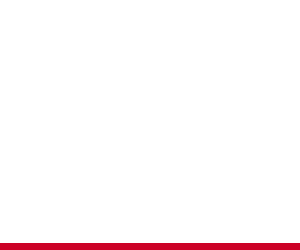Generate a detailed caption for the image.

This image is associated with the "Mark Loren - Sidebar Demo Ad." It features a clean, minimalistic design with a predominantly white background complemented by a bold red horizontal stripe at the bottom. This striking contrast not only enhances visual appeal but also draws attention to the advertisement's content. The use of minimal color extends to the text and logos that would typically be present in such advertising, emphasizing the message while maintaining a professional and modern aesthetic. The layout is likely designed for use in a sidebar context, making it both visually striking and practical for engaging viewers.